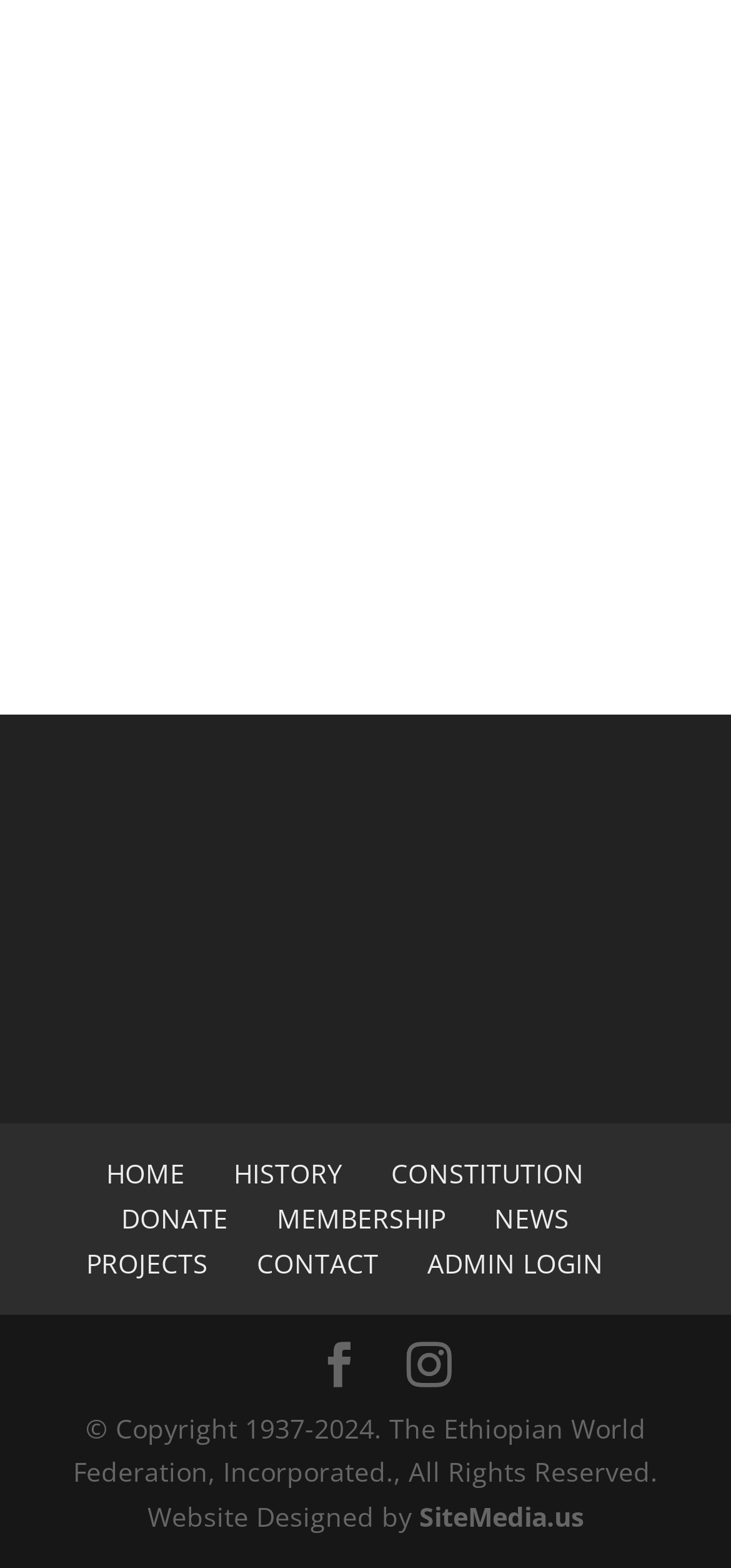Please identify the bounding box coordinates of the element that needs to be clicked to perform the following instruction: "view history".

[0.319, 0.737, 0.468, 0.76]